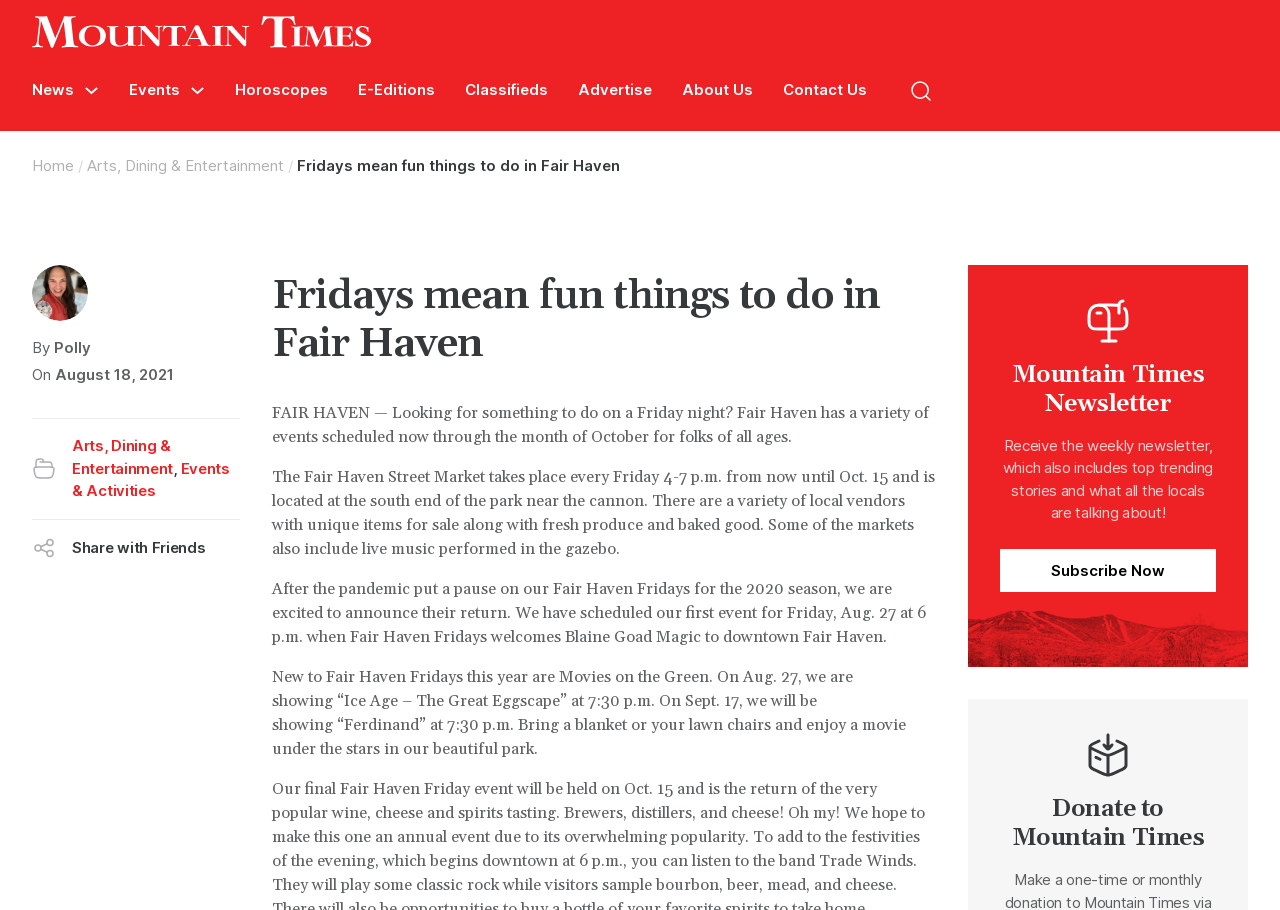Given the content of the image, can you provide a detailed answer to the question?
What is the location of the Fair Haven Street Market?

I found the answer by reading the text content of the webpage, specifically the paragraph that starts with 'The Fair Haven Street Market takes place every Friday...'. This paragraph describes the location of the market.